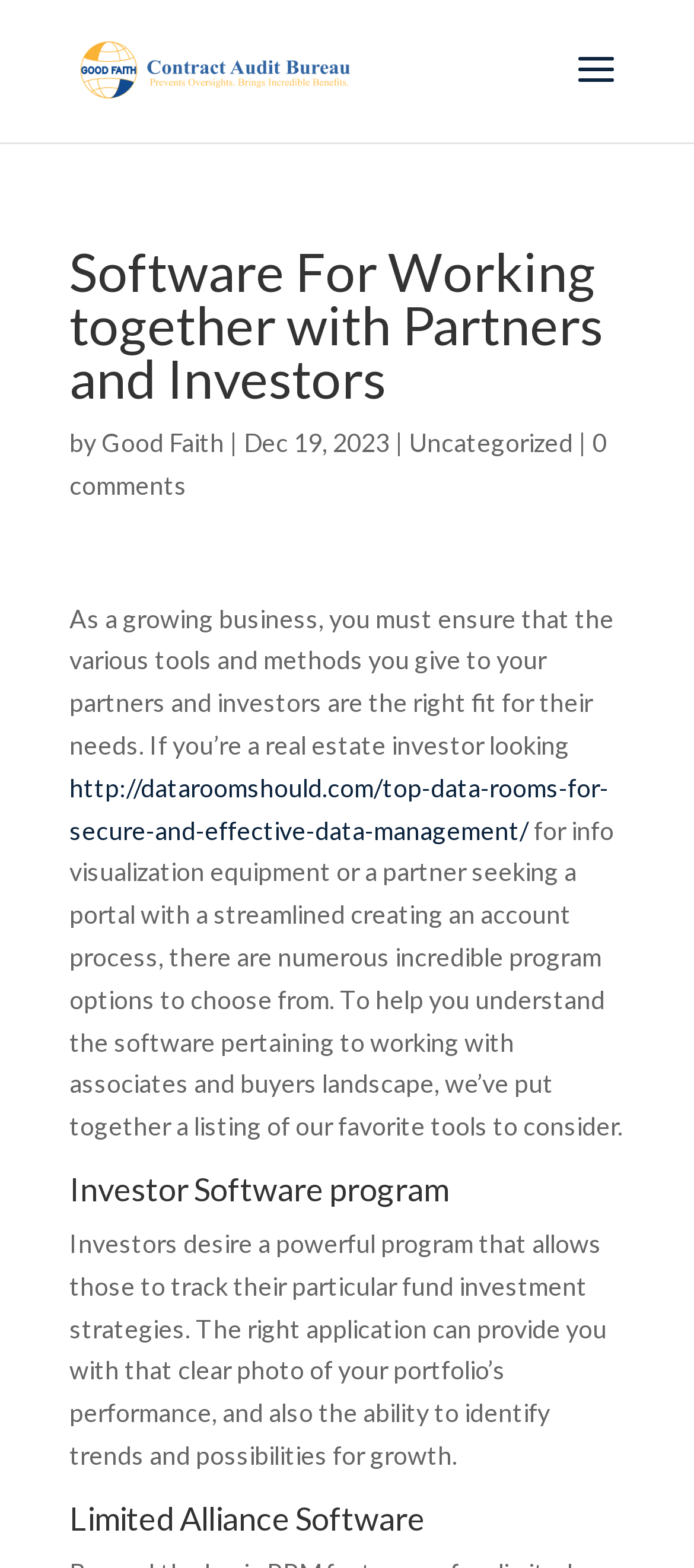Find the bounding box coordinates for the UI element whose description is: "http://dataroomshould.com/top-data-rooms-for-secure-and-effective-data-management/". The coordinates should be four float numbers between 0 and 1, in the format [left, top, right, bottom].

[0.1, 0.492, 0.877, 0.539]